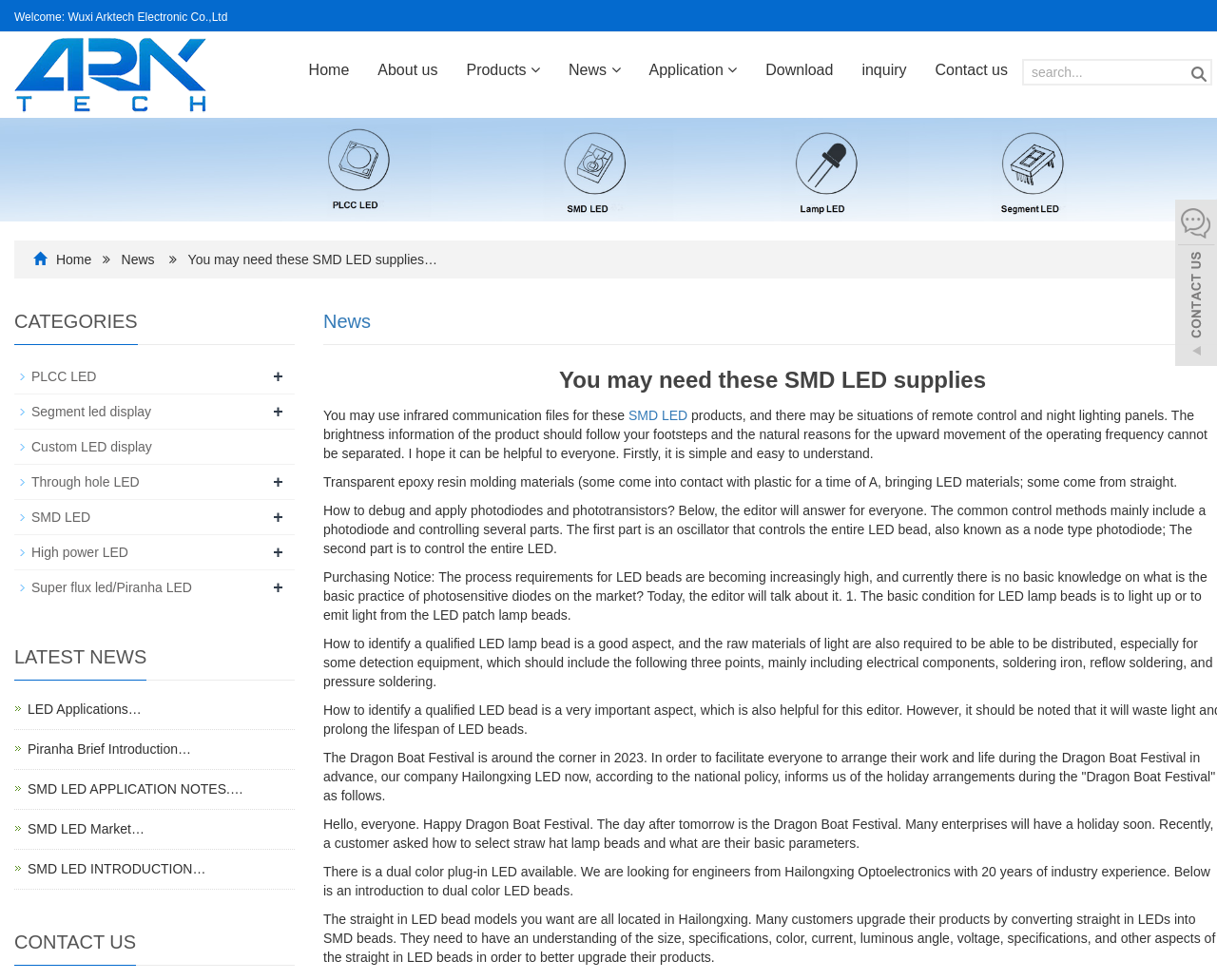Reply to the question with a single word or phrase:
What is the latest news topic?

LED Applications